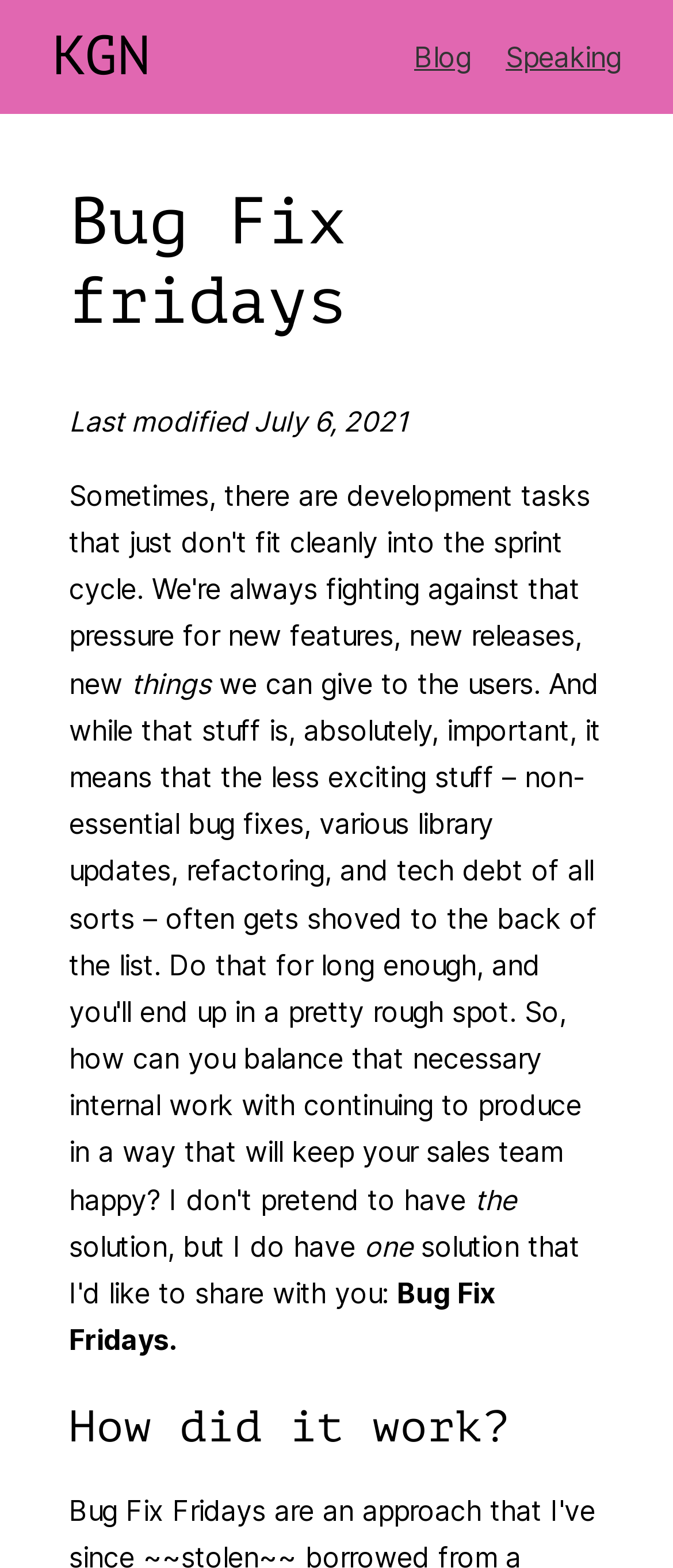Illustrate the webpage with a detailed description.

The webpage appears to be a blog or article page, with a focus on a specific topic, "Bug Fix Fridays". At the top left of the page, there are three links: "KGN", "Blog", and "Speaking", which are likely navigation links to other sections of the website.

Below these links, there is a heading that reads "Bug Fix Fridays", which is centered near the top of the page. Underneath this heading, there is a line of text that indicates the last modified date of the page, "Last modified July 6, 2021".

The main content of the page is divided into paragraphs, with the first paragraph starting with the word "things". The text in this paragraph is positioned near the top center of the page. The following paragraphs appear to be a discussion or explanation of a solution, with phrases such as "the solution, but I do have" and "one". These paragraphs are positioned below the first paragraph, with the text flowing downwards.

Further down the page, there is another heading that reads "How did it work?", which is positioned near the bottom of the page. This heading is likely a subtopic or section within the larger discussion of "Bug Fix Fridays".